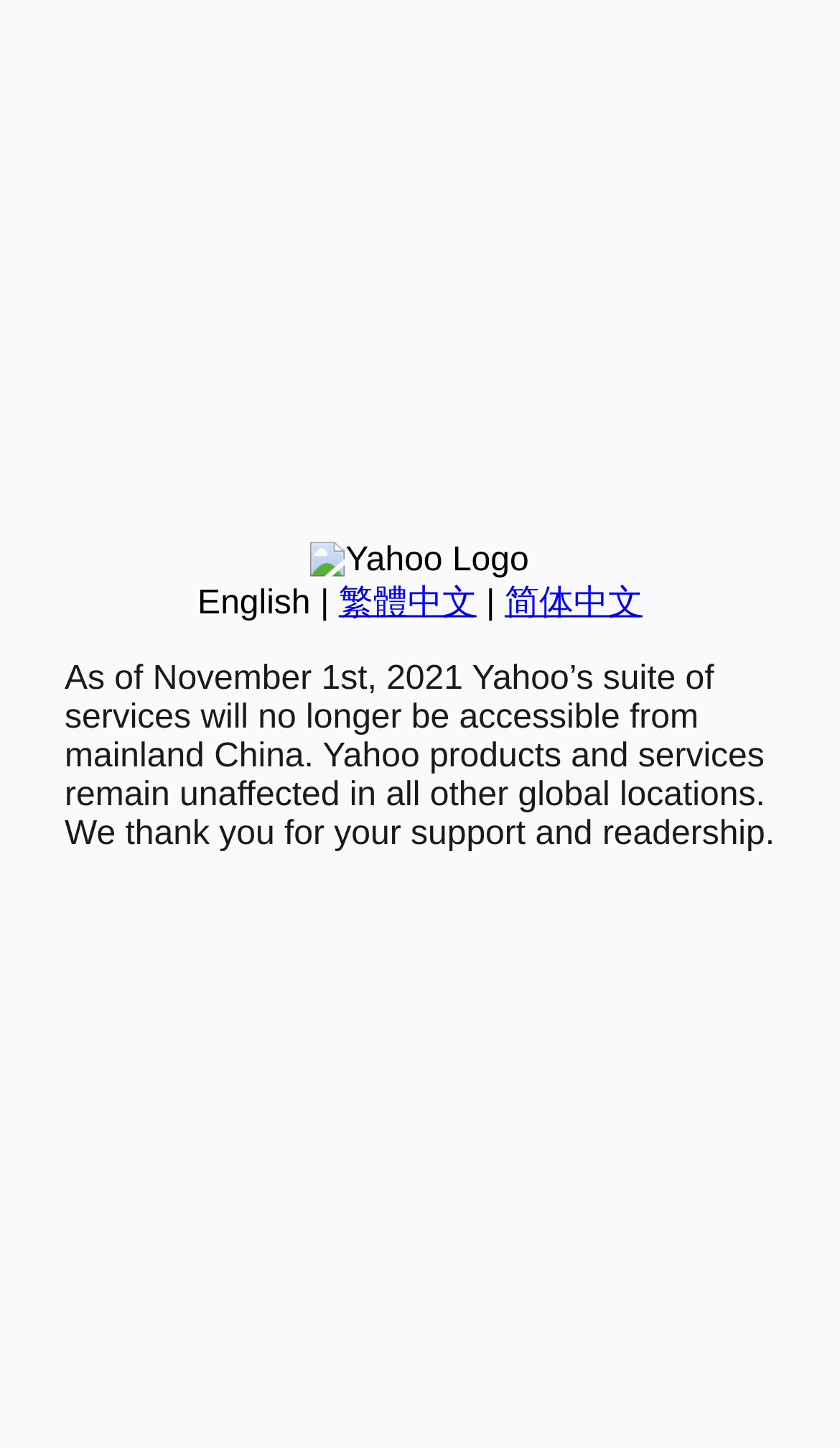Please determine the bounding box of the UI element that matches this description: en. The coordinates should be given as (top-left x, top-left y, bottom-right x, bottom-right y), with all values between 0 and 1.

None